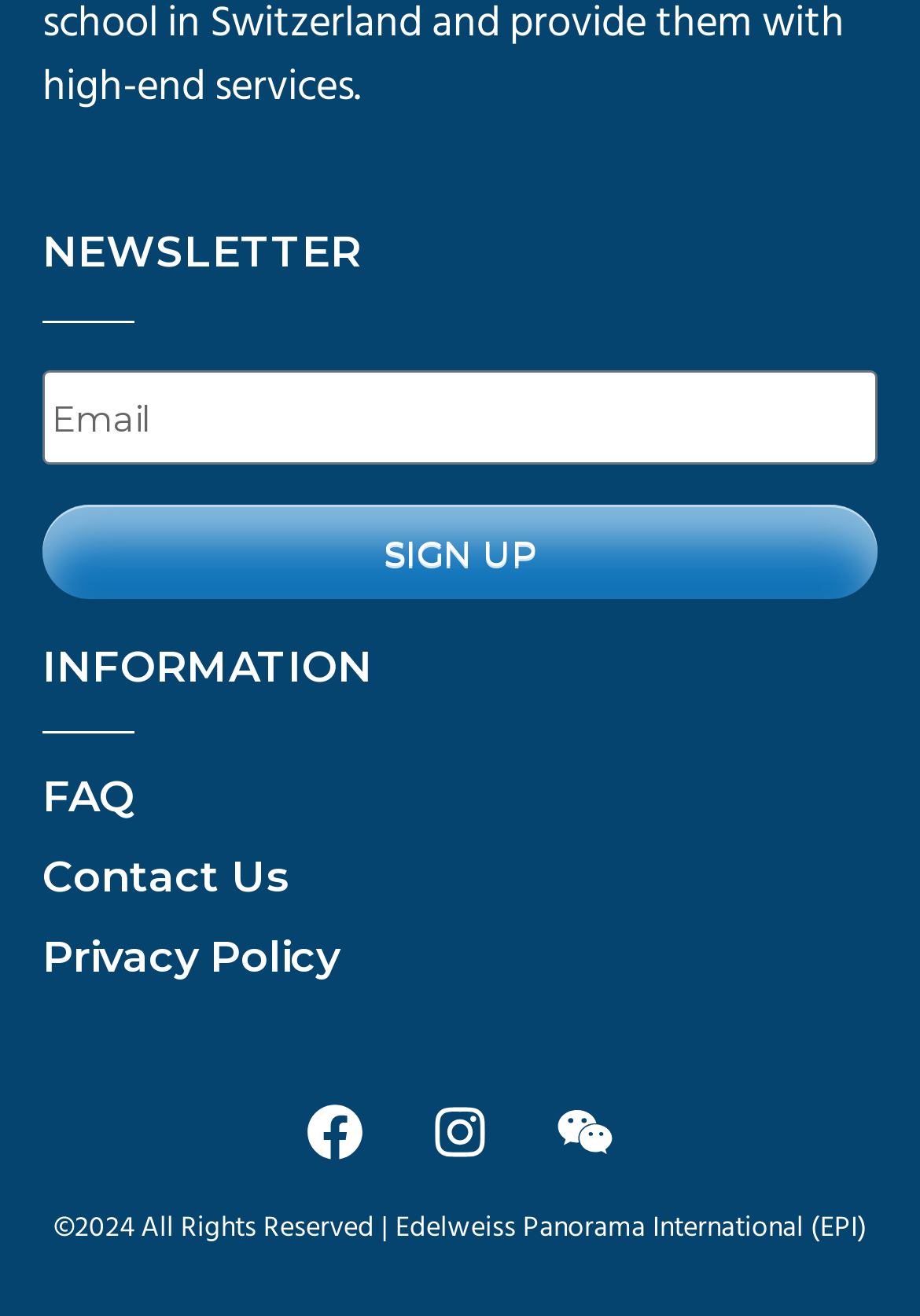Pinpoint the bounding box coordinates of the area that should be clicked to complete the following instruction: "Sign up for the newsletter". The coordinates must be given as four float numbers between 0 and 1, i.e., [left, top, right, bottom].

[0.046, 0.384, 0.954, 0.456]